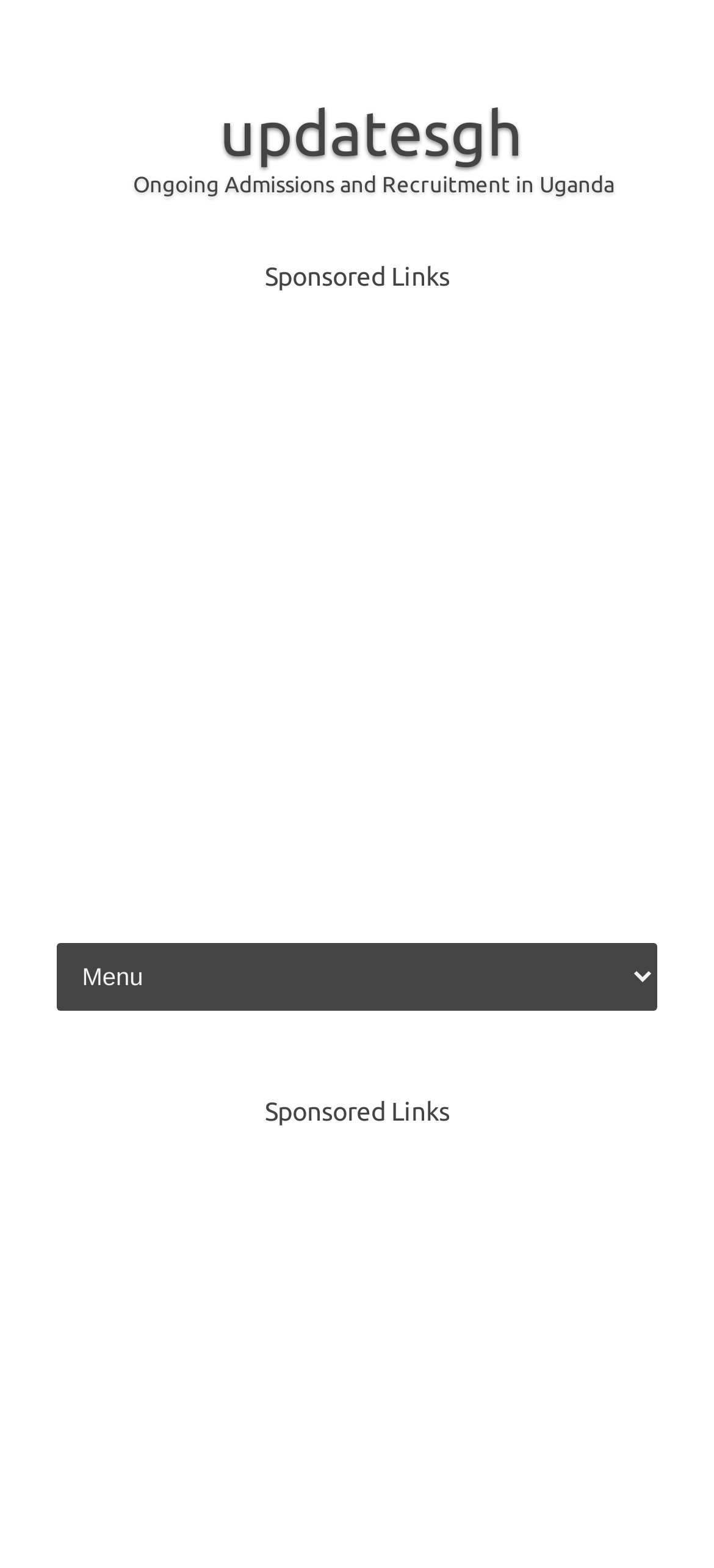Please extract the primary headline from the webpage.

University Of Sierra Leone Vision and Mission